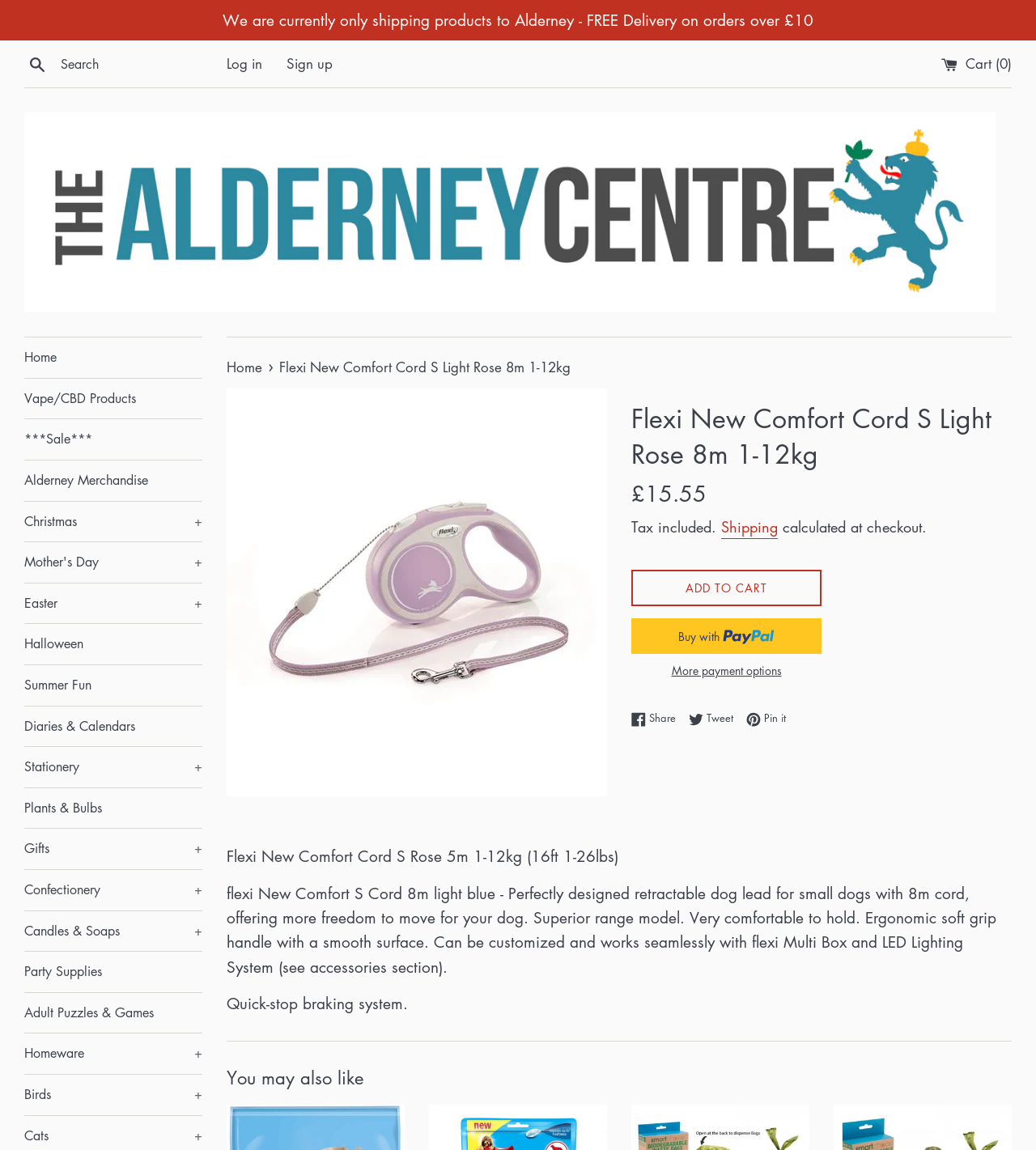Describe every aspect of the webpage comprehensively.

This webpage is about a product called Flexi New Comfort Cord S Light Rose 8m 1-12kg, which appears to be a retractable dog lead. At the top of the page, there is a notification stating that the website is currently only shipping products to Alderney and offers free delivery on orders over £10. 

Below this notification, there is a search bar with a search button and a login/signup section. On the top right corner, there is a cart icon with a count of 0 items. 

The main content of the page is divided into two sections. On the left side, there is a navigation menu with various categories such as Home, Vape/CBD Products, Sale, and more. 

On the right side, there is a product description section. It starts with an image of the product, followed by the product name and a brief description. The product details include the regular price, tax information, and shipping details. There are also buttons to add the product to the cart, buy now with PayPal, and explore more payment options. 

Below the product details, there are social media sharing links and a section describing the product features, including its comfortable design, quick-stop braking system, and customization options. 

At the bottom of the page, there is a separator line, followed by a heading "You may also like" which suggests that there may be other related products or recommendations.